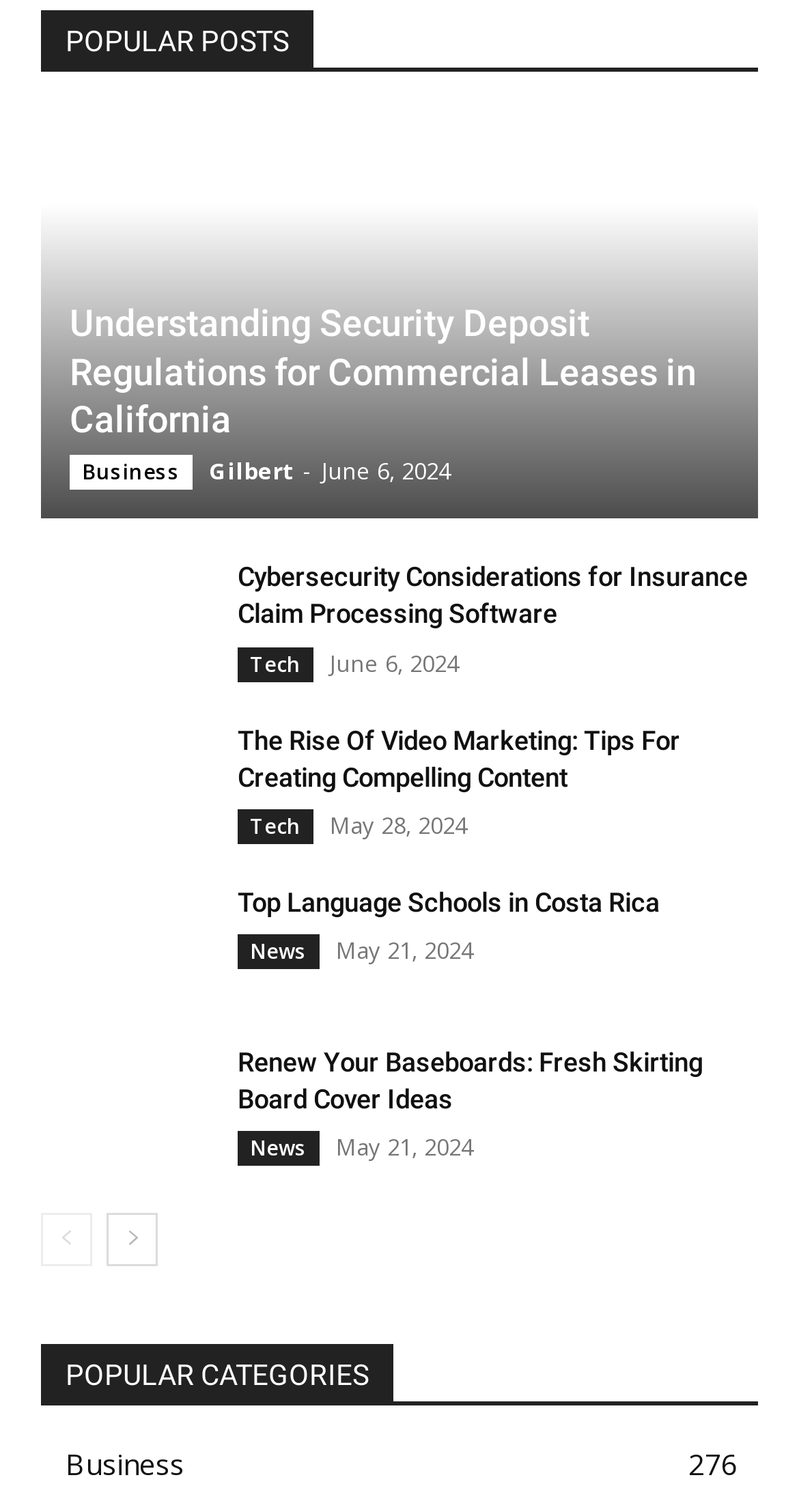Provide a brief response to the question below using a single word or phrase: 
How many posts are displayed on the current page?

5